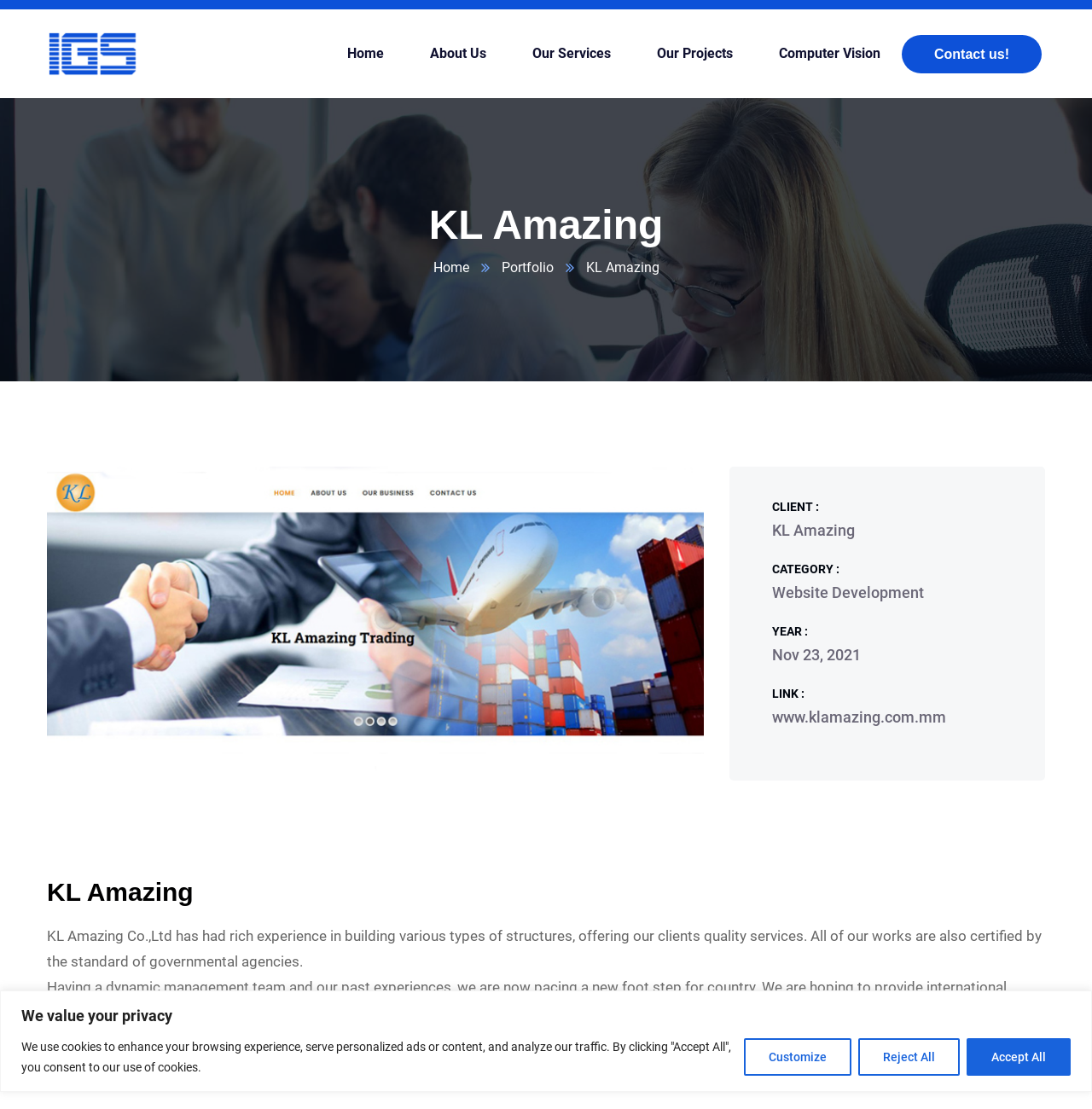What is the link to the project website?
Provide a fully detailed and comprehensive answer to the question.

The link to the project website is obtained from the StaticText element 'LINK :' and its corresponding value 'www.klamazing.com.mm' which is located below it.